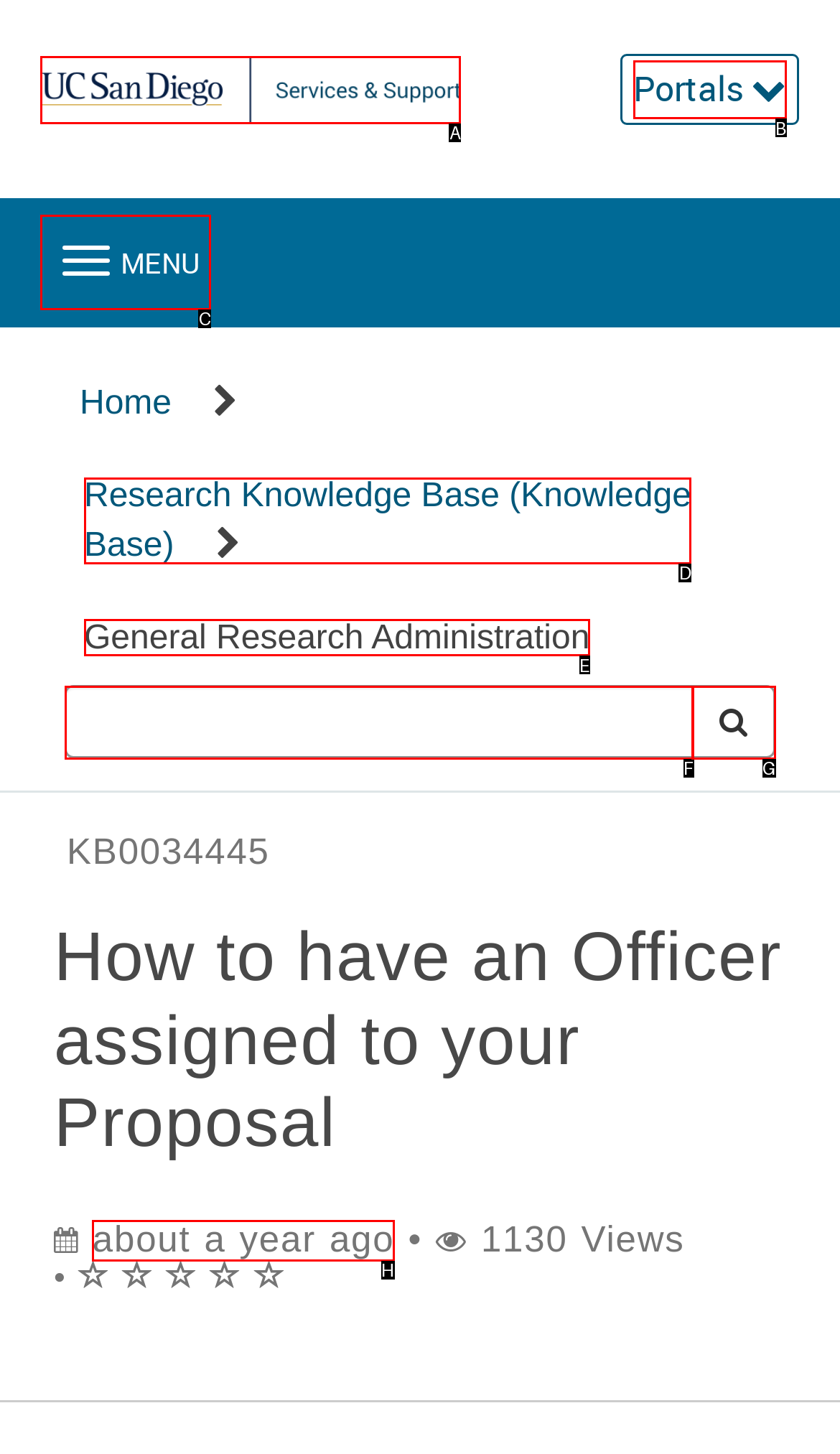Choose the UI element to click on to achieve this task: Click the toggle navigation button. Reply with the letter representing the selected element.

C